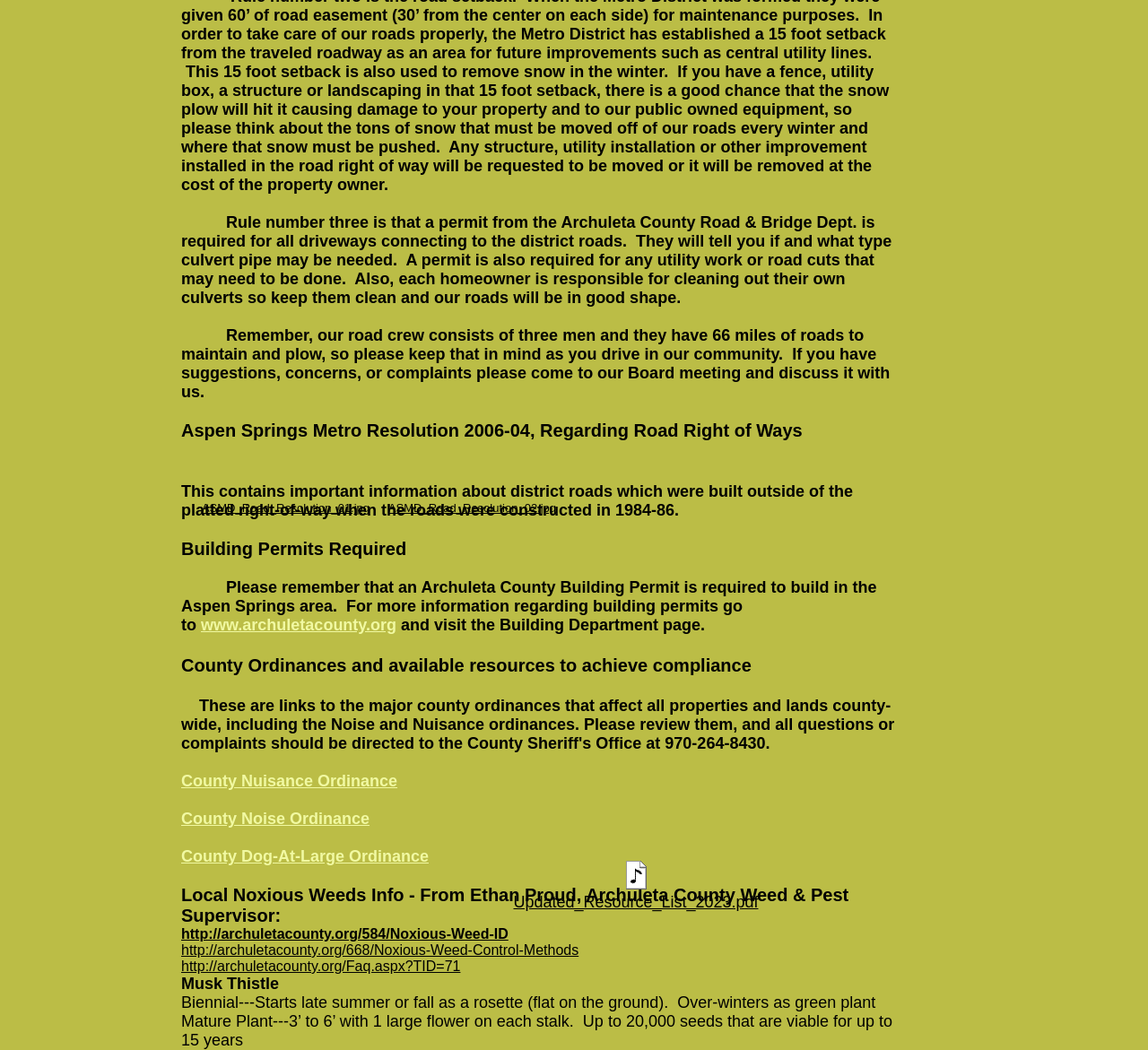What is required for all driveways connecting to district roads?
Using the image as a reference, answer the question in detail.

According to the text, 'a permit from the Archuleta County Road & Bridge Dept. is required for all driveways connecting to the district roads.' This indicates that a permit is necessary for connecting driveways to district roads.